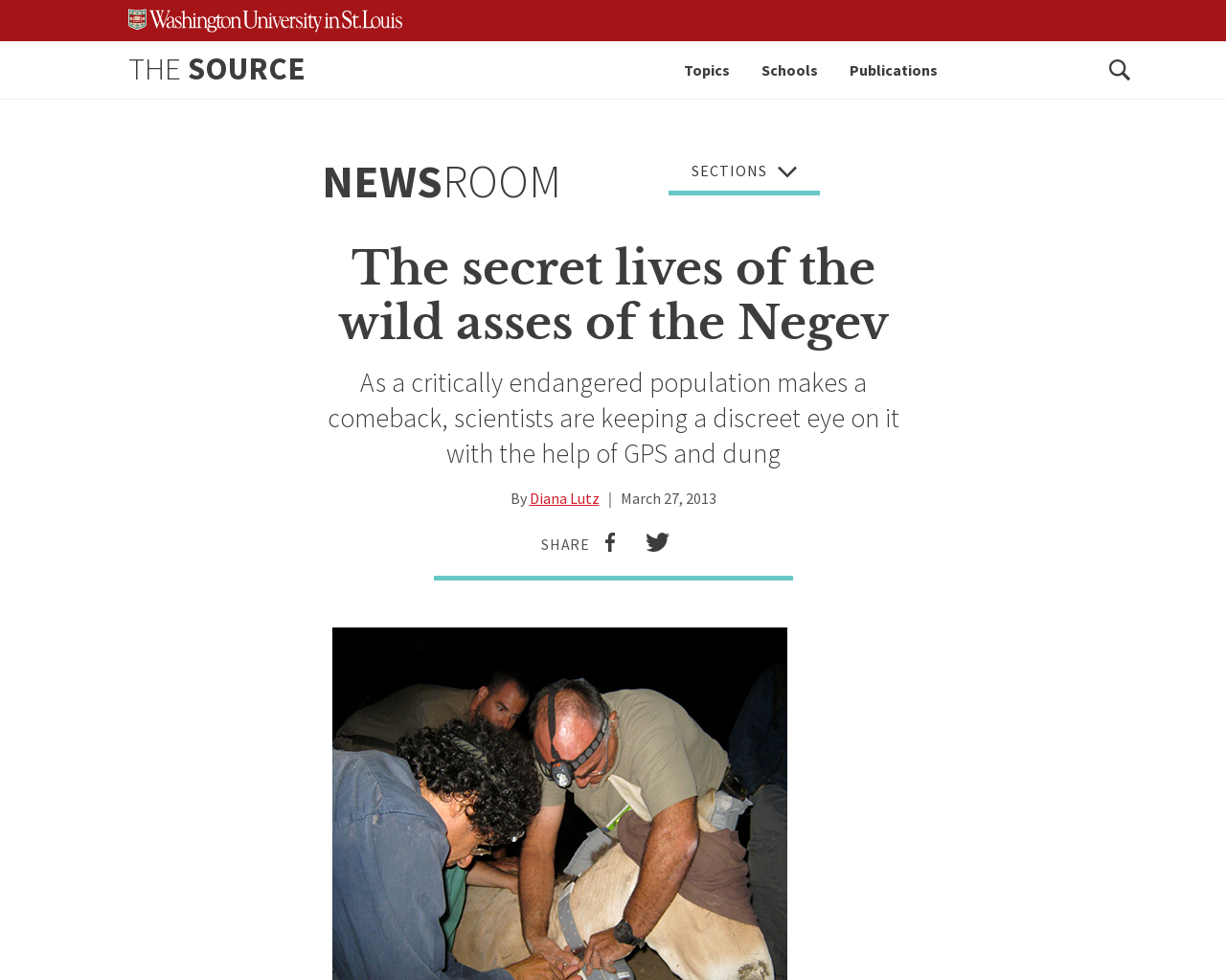Detail the webpage's structure and highlights in your description.

The webpage is about the Asiatic wild ass, specifically its disappearance from the Negev desert region in southern Israel in the 1920s and its subsequent reintroduction. 

At the top left of the page, there is a link to skip to the content, followed by the Washington University in St. Louis logo. To the right of the logo, there is a link to "THE SOURCE". Below these elements, there are three links: "Topics", "Schools", and "Publications", which are not expanded by default. A search button is located at the top right corner of the page.

Below the top navigation bar, there is a large section that takes up most of the page. It contains a header with the title "The secret lives of the wild asses of the Negev" and a subheading that describes the article's content. The article's author, Diana Lutz, is credited below the title, along with the publication date, March 27, 2013. 

There are social media sharing links and icons at the bottom of the article section, allowing users to share the article on Facebook and Twitter.